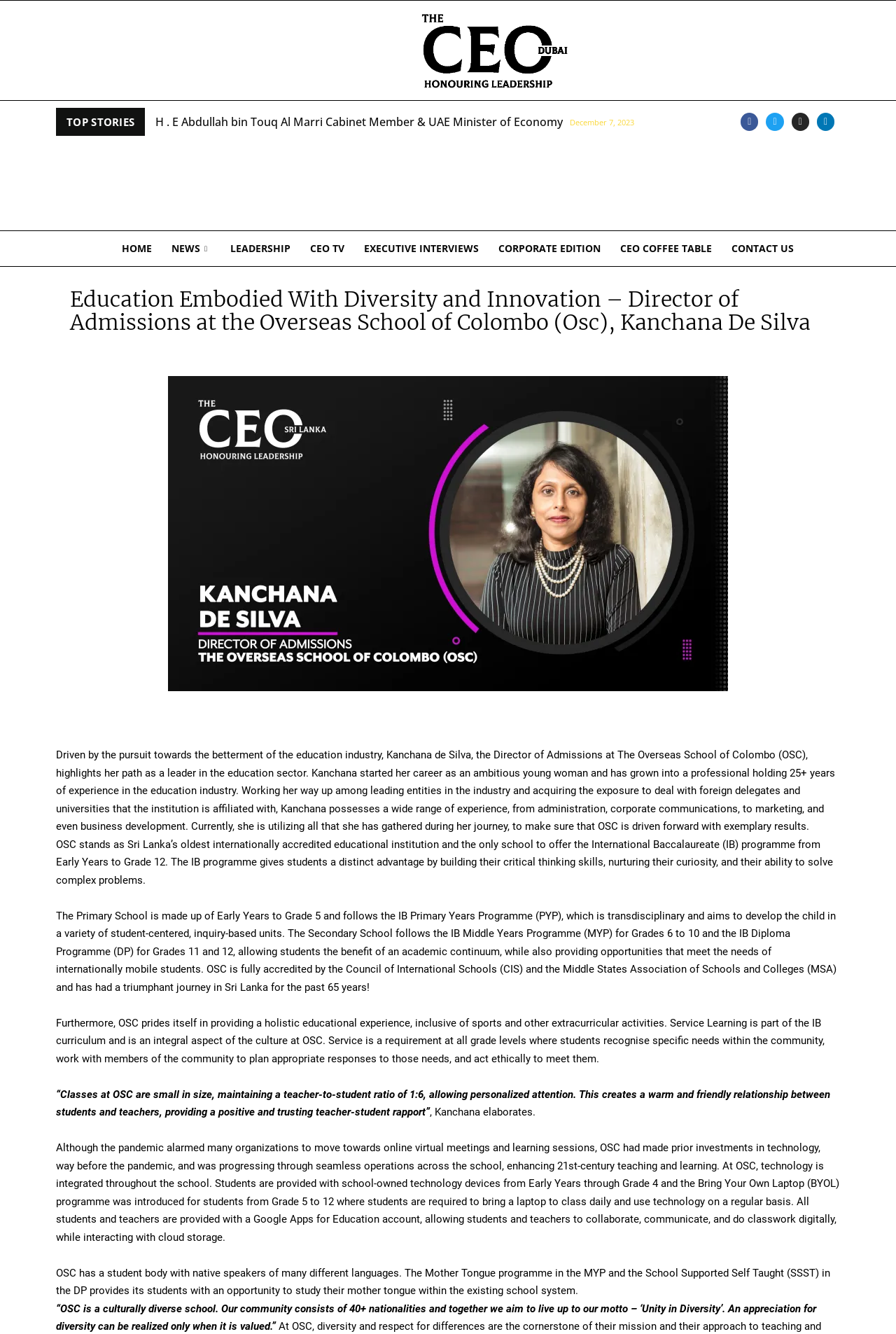Provide a thorough description of this webpage.

The webpage is about Kanchana de Silva, the Director of Admissions at The Overseas School of Colombo (OSC), and her journey as a leader in the education sector. At the top of the page, there is a header section with social media links to Facebook, Twitter, Instagram, and LinkedIn, as well as a navigation menu with links to various sections of the website, including HOME, NEWS, LEADERSHIP, CEO TV, EXECUTIVE INTERVIEWS, CORPORATE EDITION, CEO COFFEE TABLE, and CONTACT US.

Below the header section, there is a large heading that reads "Education Embodied With Diversity and Innovation – Director of Admissions at the Overseas School of Colombo (Osc), Kanchana De Silva". Next to the heading, there is a figure, likely an image of Kanchana de Silva.

The main content of the page is divided into several paragraphs that describe Kanchana de Silva's career path, her experience, and her role at OSC. The text explains that Kanchana has over 25 years of experience in the education industry and has worked her way up among leading entities in the industry. It also highlights OSC's achievements, such as being Sri Lanka's oldest internationally accredited educational institution and offering the International Baccalaureate (IB) programme from Early Years to Grade 12.

The page also mentions the school's curriculum, including the IB Primary Years Programme (PYP), the IB Middle Years Programme (MYP), and the IB Diploma Programme (DP). Additionally, it highlights the school's focus on providing a holistic educational experience, including sports and extracurricular activities, as well as its emphasis on service learning and community service.

There are several quotes from Kanchana de Silva throughout the page, including one that describes the school's approach to technology and another that highlights the school's cultural diversity. Overall, the page provides a detailed overview of Kanchana de Silva's background and her role at OSC, as well as the school's mission and values.